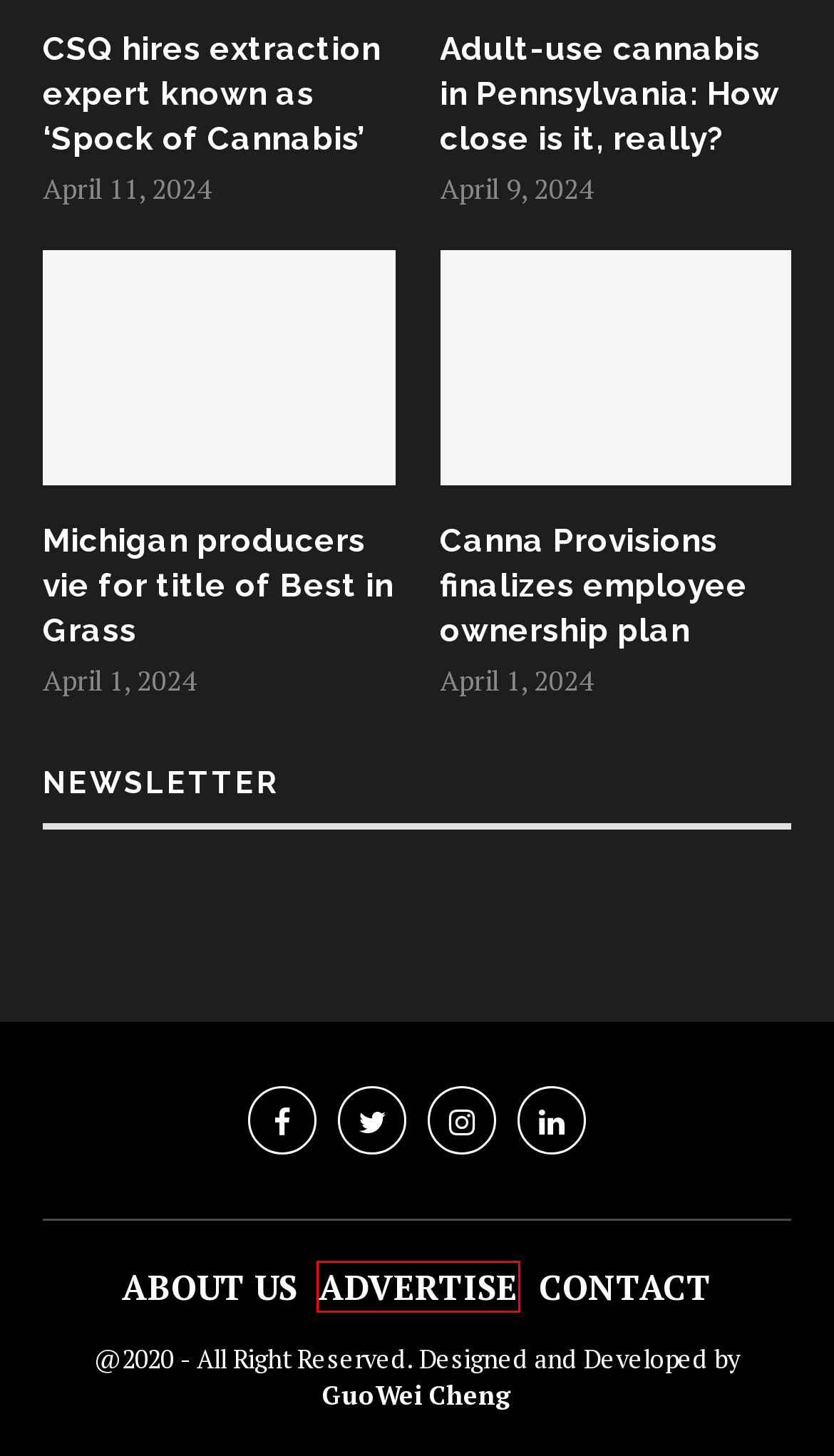You see a screenshot of a webpage with a red bounding box surrounding an element. Pick the webpage description that most accurately represents the new webpage after interacting with the element in the red bounding box. The options are:
A. Marijuana Venture, Spring 2024 - Marijuana Venture
B. Marijuana Venture Magazine | Cannabis Business & Industry Information
C. Interchange Registration Hub | Leadgen
D. Adult-use cannabis in Pennsylvania: How close is it, really? - Marijuana Venture
E. Marijuana Growing Business Hub | Cannibis Cultivation Resource & News
F. Advertiser's Info - Marijuana Venture
G. INTERCHANGE
H. Shop - Marijuana Venture

F